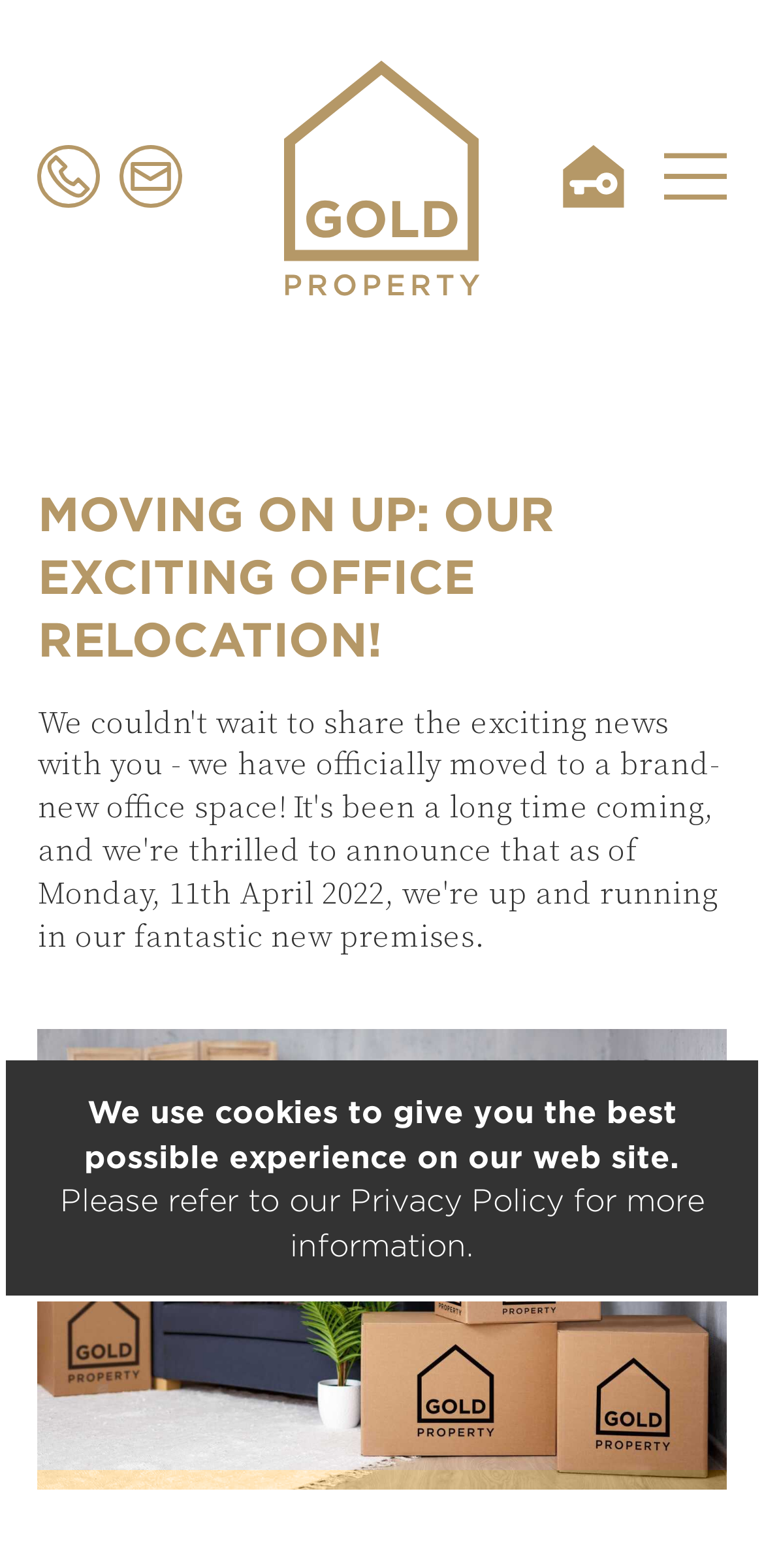Can you identify the bounding box coordinates of the clickable region needed to carry out this instruction: 'open menu'? The coordinates should be four float numbers within the range of 0 to 1, stated as [left, top, right, bottom].

[0.868, 0.092, 0.95, 0.134]